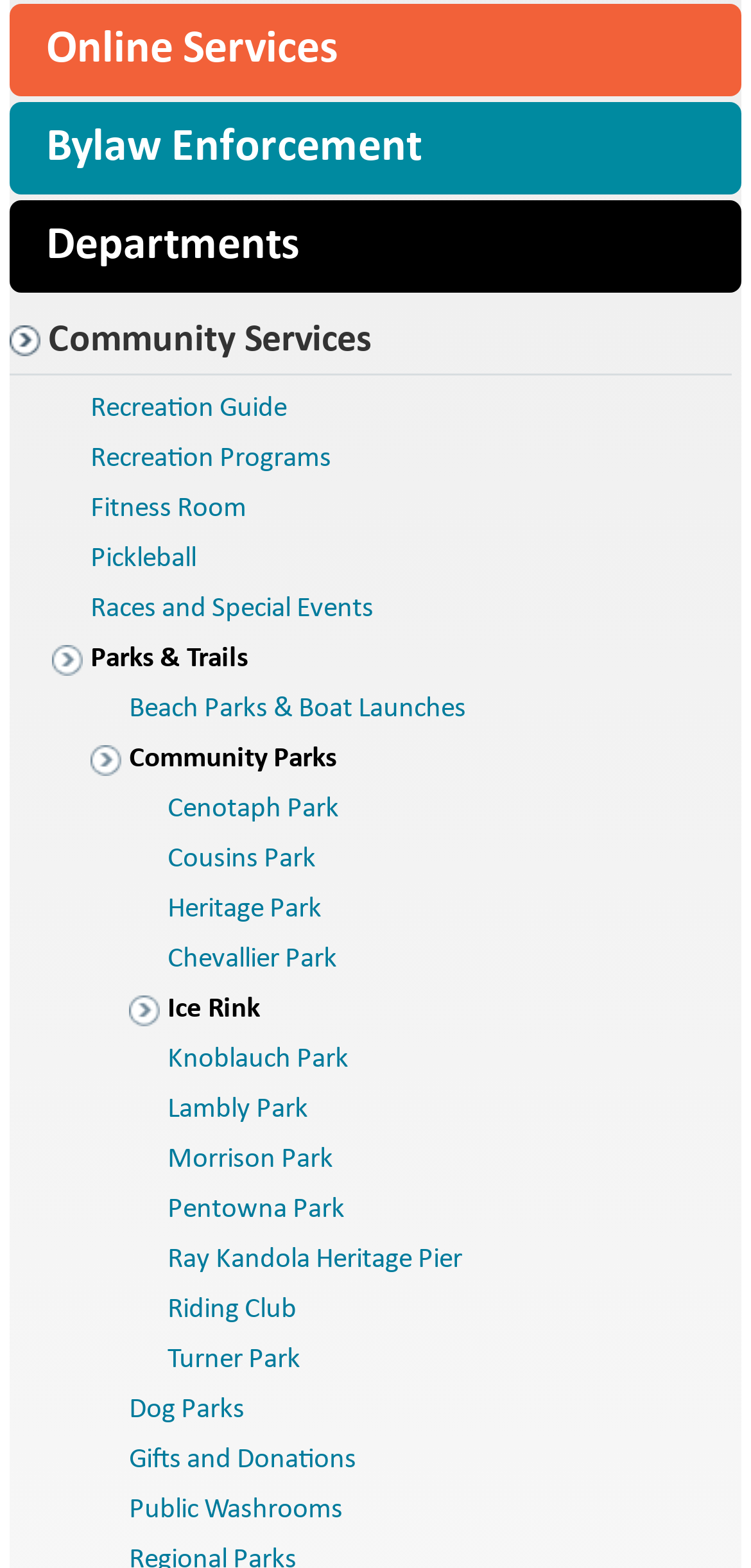Please provide a detailed answer to the question below by examining the image:
How many departments are listed?

There is only one link related to departments, which is 'Departments', located with a bounding box of [0.013, 0.128, 0.987, 0.187].